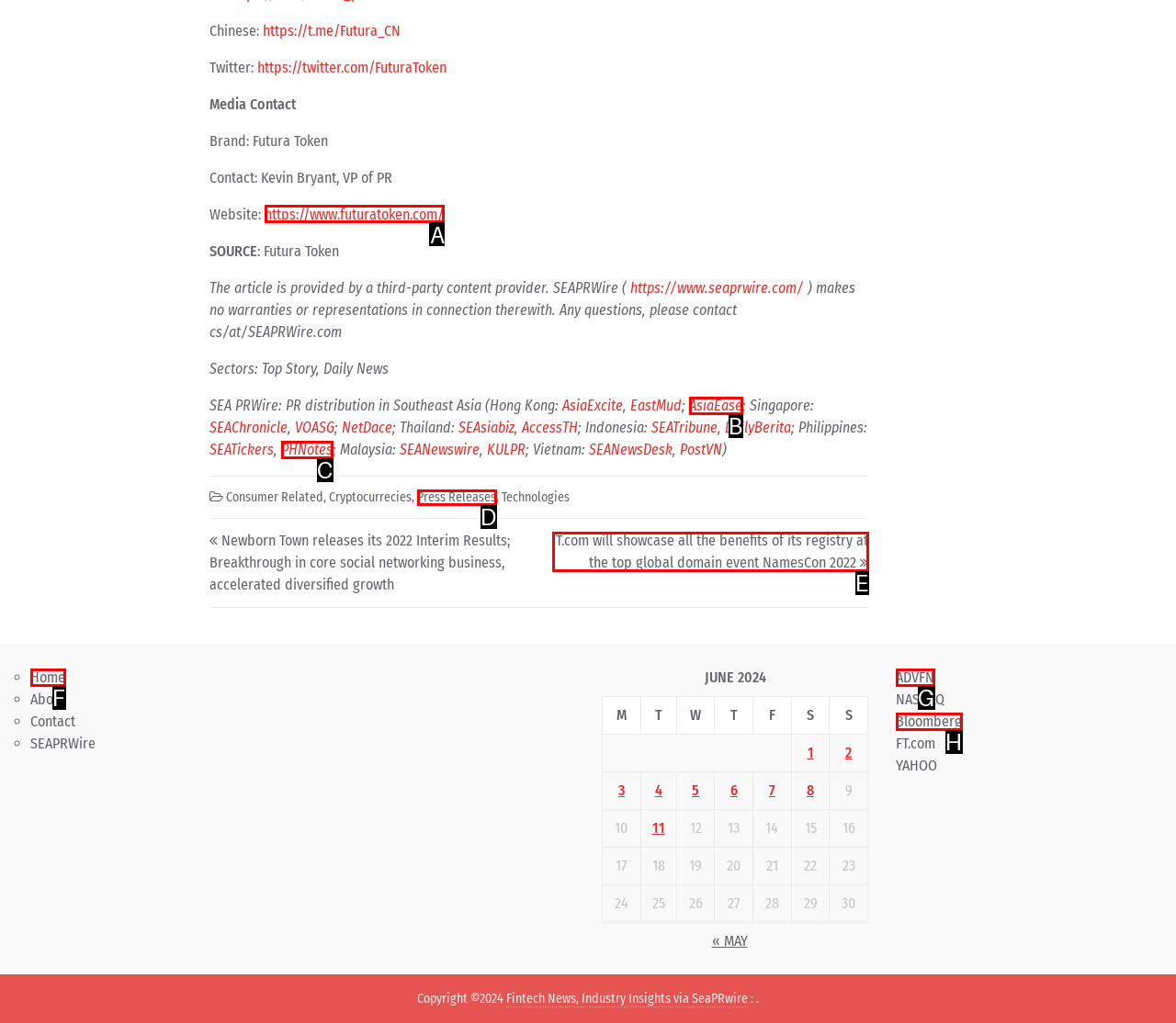Which option should be clicked to execute the task: Click the 'HOME' link?
Reply with the letter of the chosen option.

None